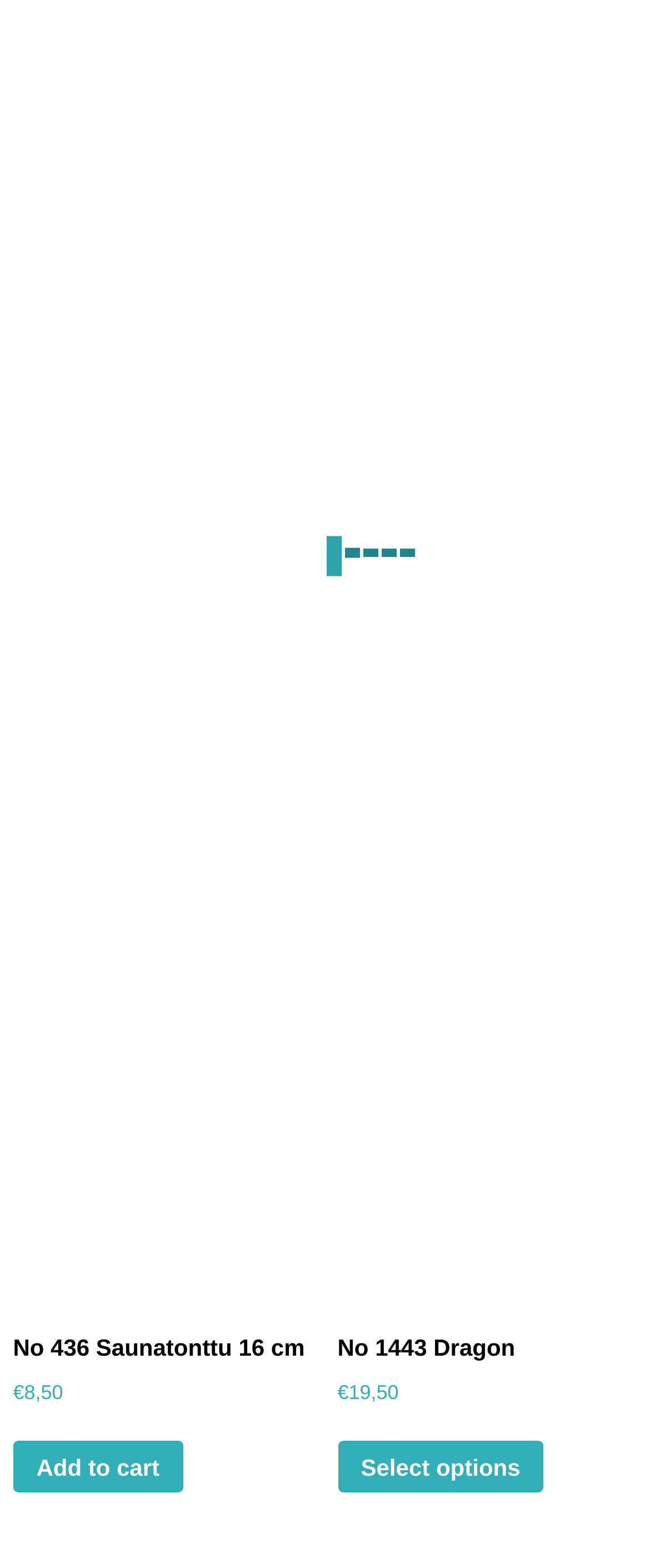Create a full and detailed caption for the entire webpage.

The webpage is an e-commerce website for Timo-Keraamika, a ceramics store. At the top, there is a logo figure with a link to the website's homepage, accompanied by a heading with the same text "Timo-Keraamika". Below the logo, there is a static text "Keraamika on kena kingitus", which translates to "Ceramics is a good gift".

On the top right corner, there is a link with an icon and the text "0", which when clicked, reveals a message for private customers to shop at the e-shop and instructions for business partners to request price quotations and place orders.

The main content of the webpage is divided into sections. The first section is titled "New products" and features four product links with headings, prices, and options to add to the cart. The products are "No 154 Bowl for sauna, 600 ml" priced at €14,50, "No 791 Salt bowl potato" priced at €9,80, "No 436 Saunatonttu 16 cm" priced at €8,50, and "No 1443 Dragon" priced at €19,50. Each product has a link to select options or add to the cart, accompanied by a heading with the product name.